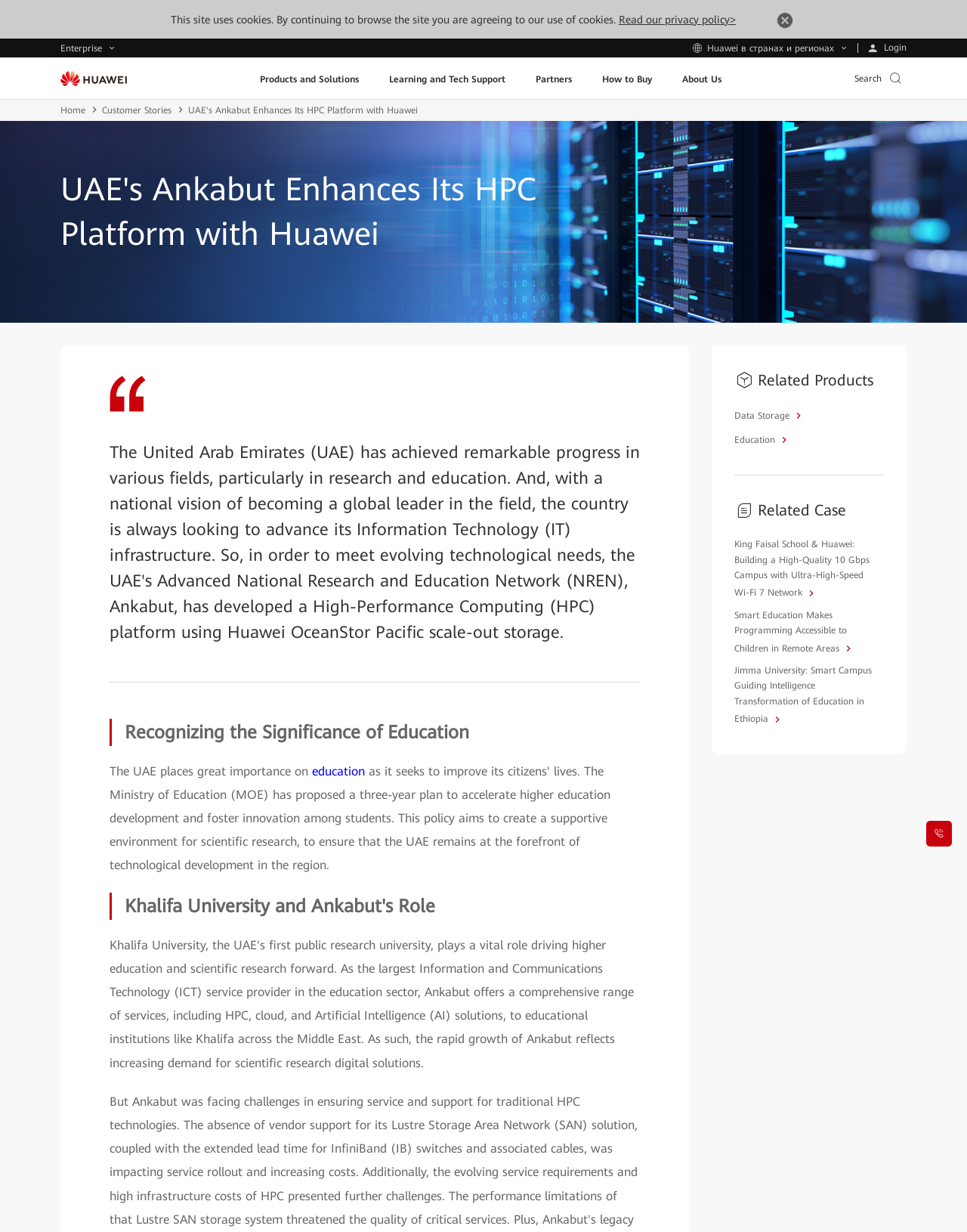Specify the bounding box coordinates (top-left x, top-left y, bottom-right x, bottom-right y) of the UI element in the screenshot that matches this description: parent_node: Products and Solutions title="Huawei"

[0.062, 0.058, 0.131, 0.07]